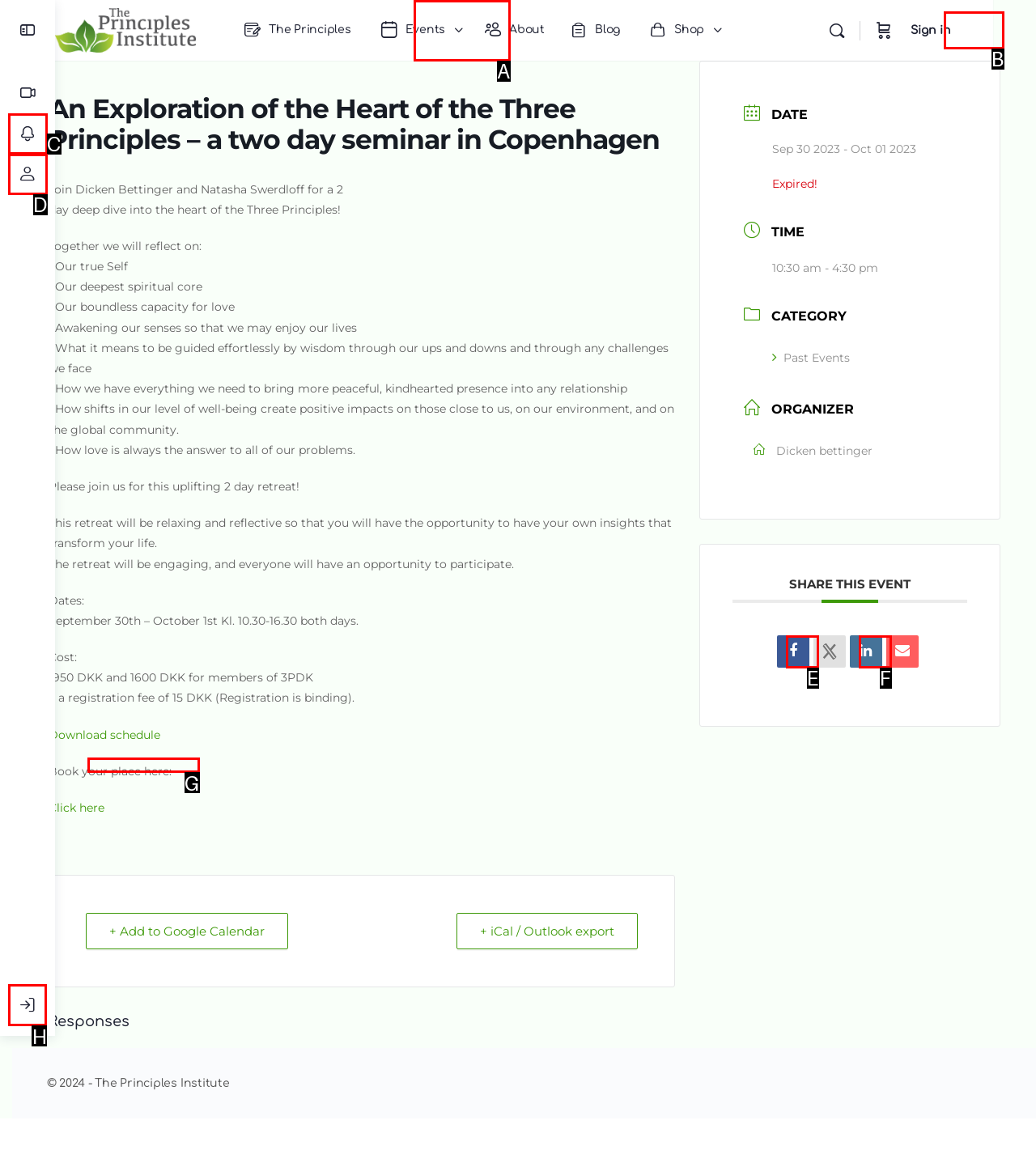Determine the letter of the element I should select to fulfill the following instruction: Search in the search box. Just provide the letter.

None